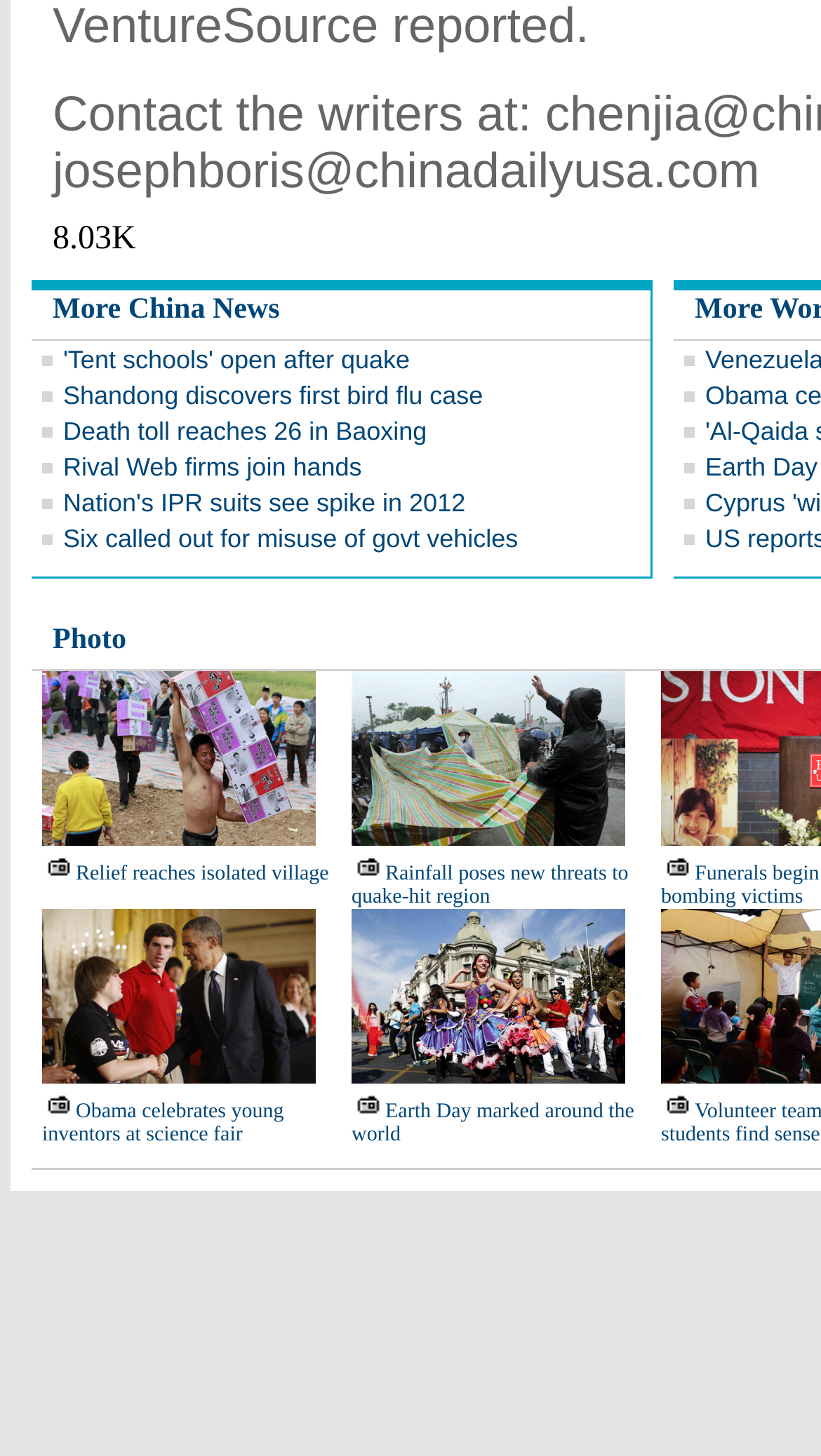Using the information shown in the image, answer the question with as much detail as possible: What is the topic of the first news article?

The first link element with text content is 'More China News', which suggests that the first news article is related to China news.